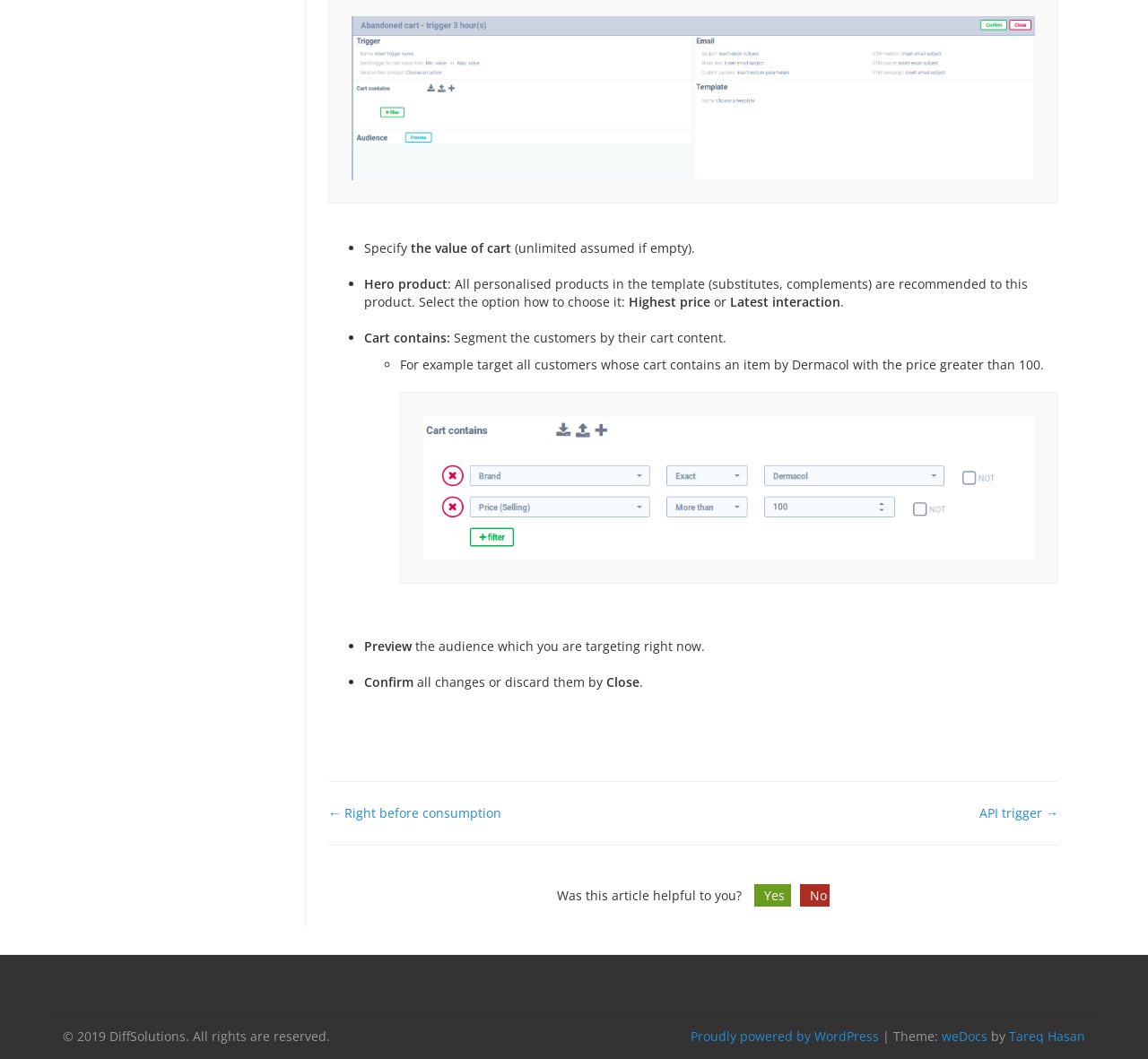Given the element description No, predict the bounding box coordinates for the UI element in the webpage screenshot. The format should be (top-left x, top-left y, bottom-right x, bottom-right y), and the values should be between 0 and 1.

[0.697, 0.835, 0.723, 0.856]